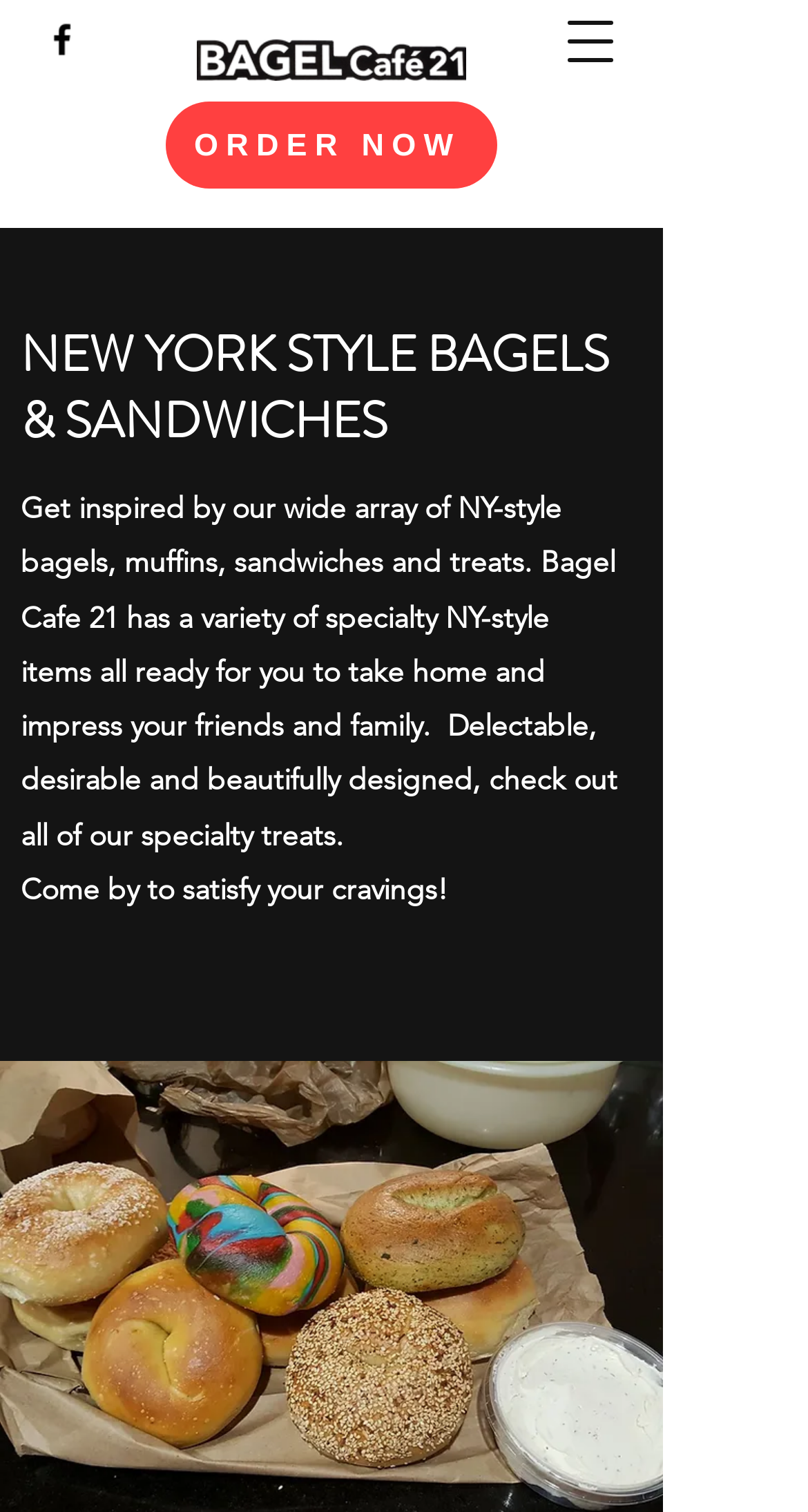Determine the bounding box for the UI element that matches this description: "ORDER NOW".

[0.205, 0.067, 0.615, 0.125]